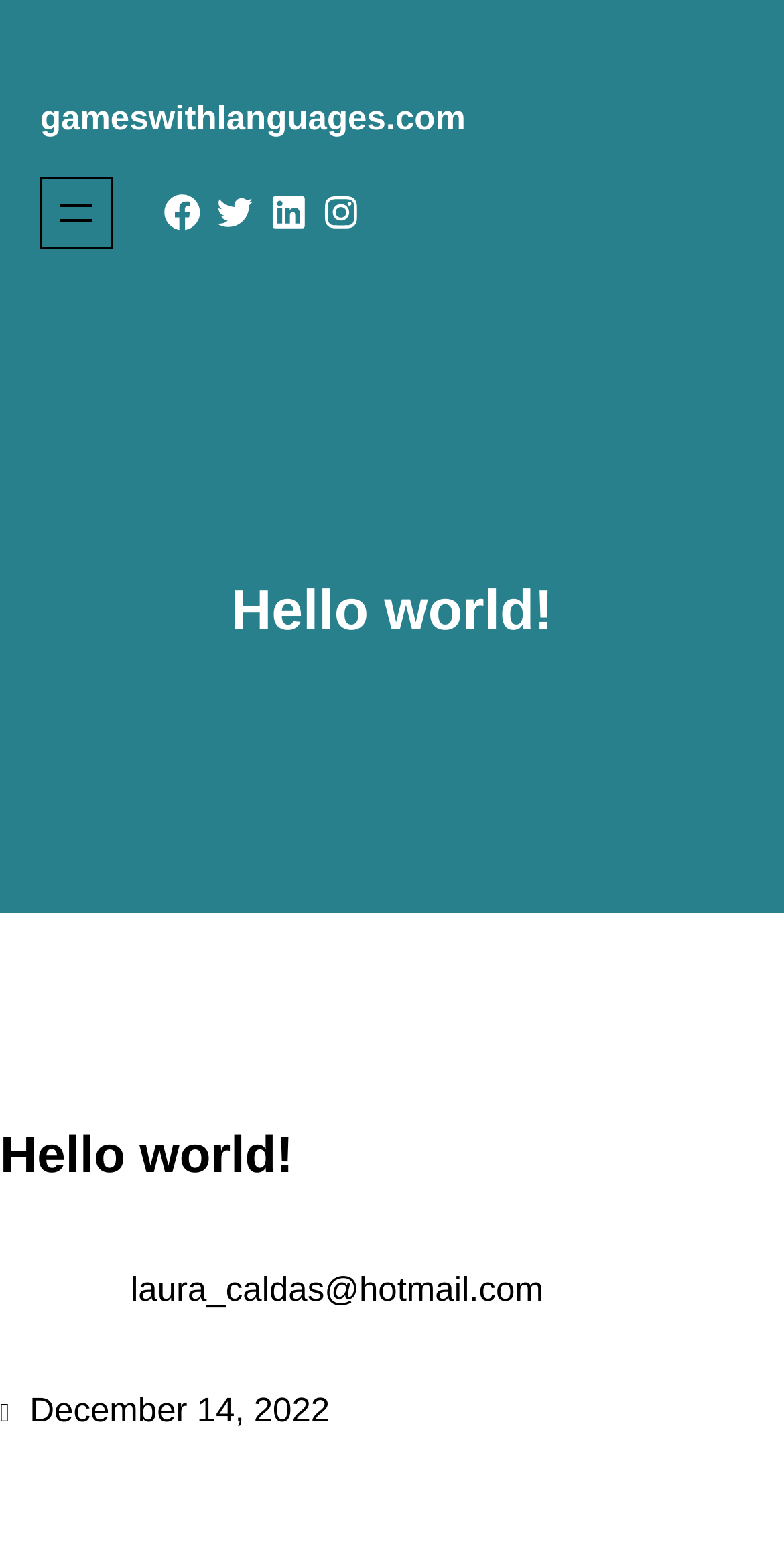Identify the bounding box of the HTML element described as: "parent_node: Sample Page aria-label="Open menu"".

[0.051, 0.113, 0.144, 0.16]